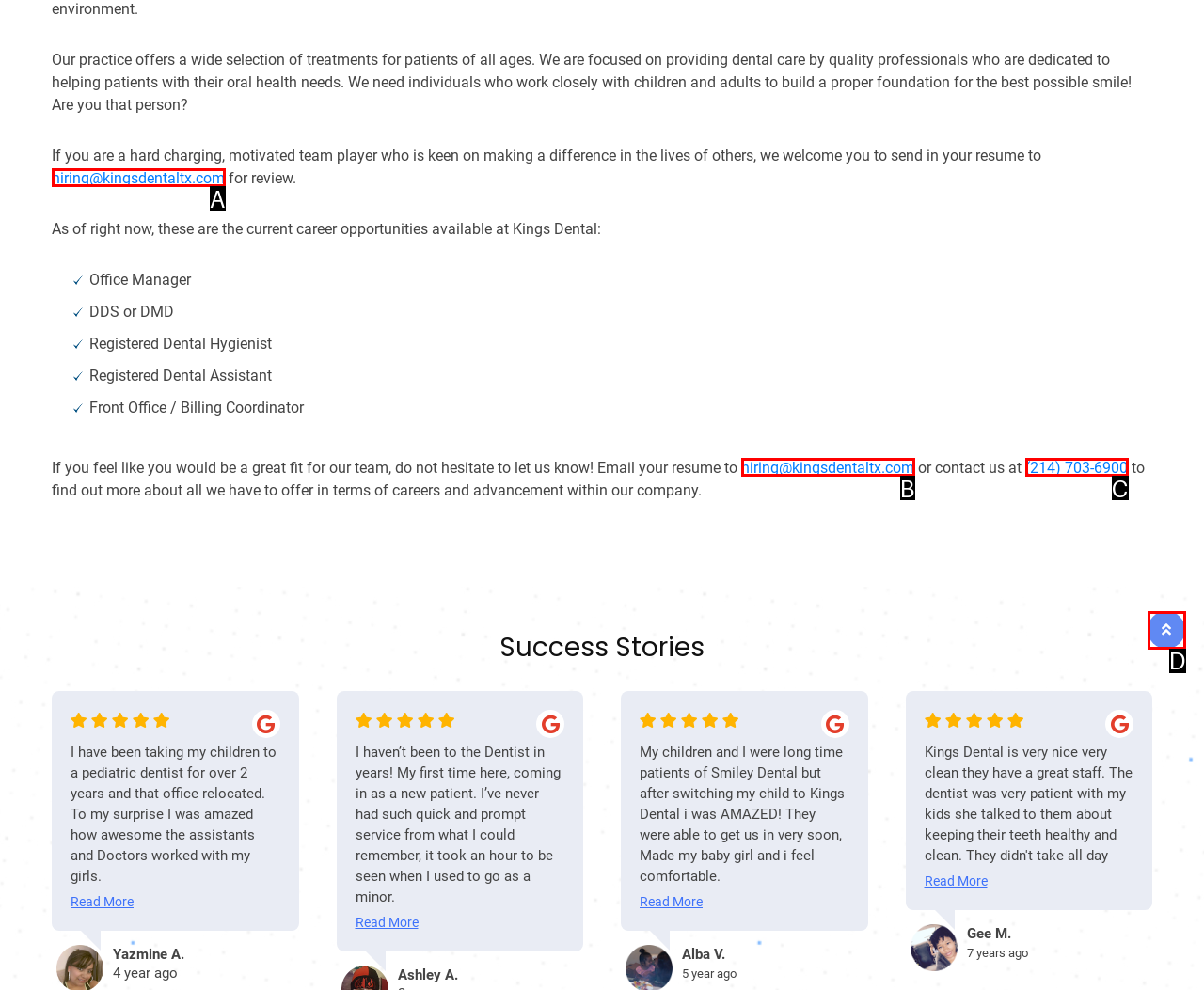Which option corresponds to the following element description: parent_node: – Advertisement –?
Please provide the letter of the correct choice.

None